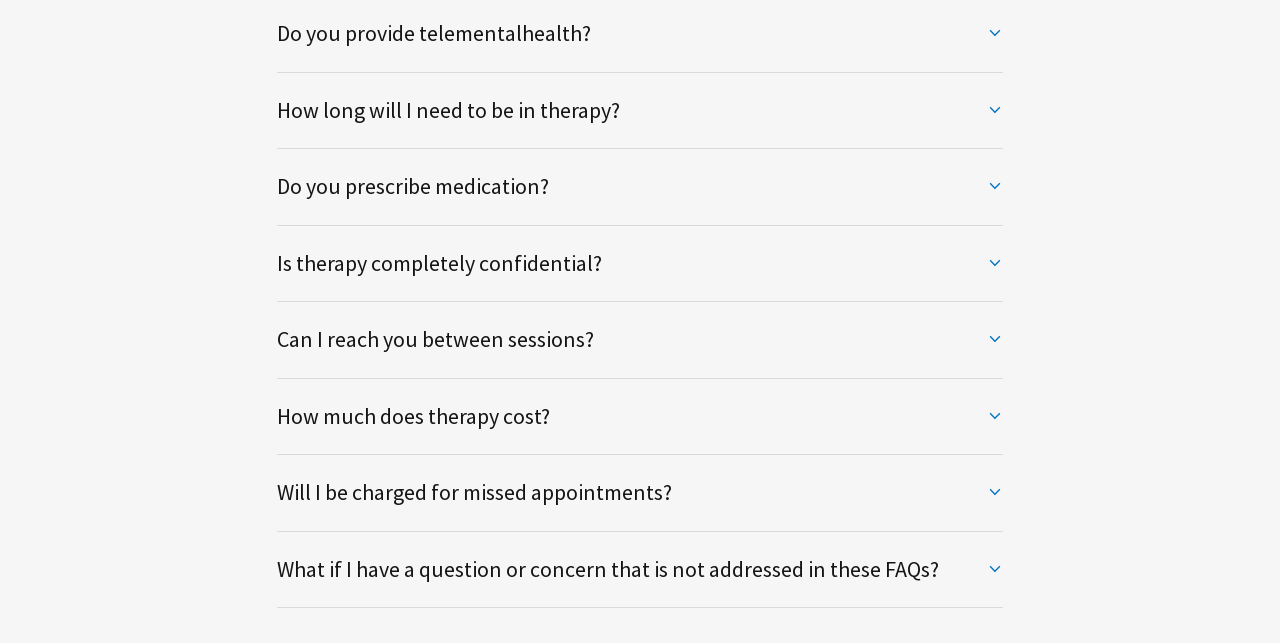Answer the question below in one word or phrase:
How many buttons are there in the FAQ section?

7